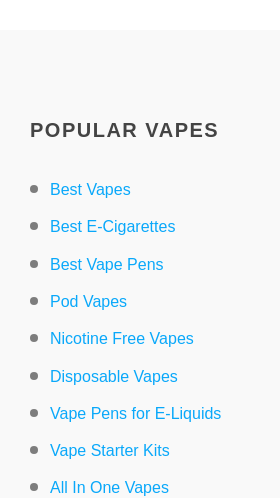Offer an in-depth caption for the image.

The image showcases a list titled "Popular Vapes," featuring popular categories of vaping products. The highlighted sections include "Best Vapes," "Best E-Cigarettes," "Best Vape Pens," "Pod Vapes," "Nicotine Free Vapes," "Disposable Vapes," "Vape Pens for E-Liquids," "Vape Starter Kits," and "All In One Vapes." This informative graphic serves as a guide for users seeking recommendations on various vaping options, emphasizing accessibility and user-friendliness in navigating vaping choices. The layout is designed to attract attention with bold headings and distinct bullets, making it easy for readers to scan and find relevant products.